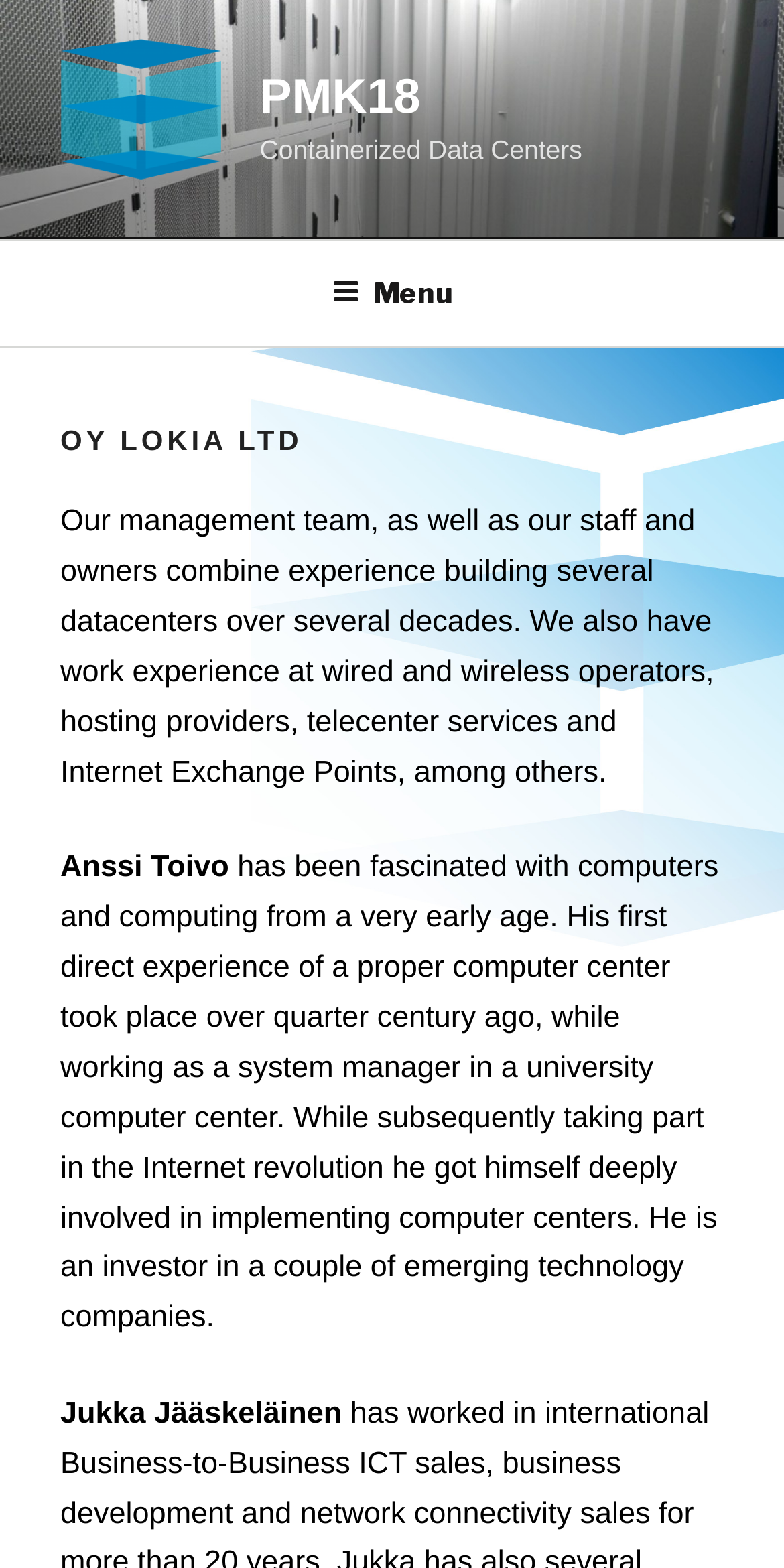Identify the main heading of the webpage and provide its text content.

OY LOKIA LTD